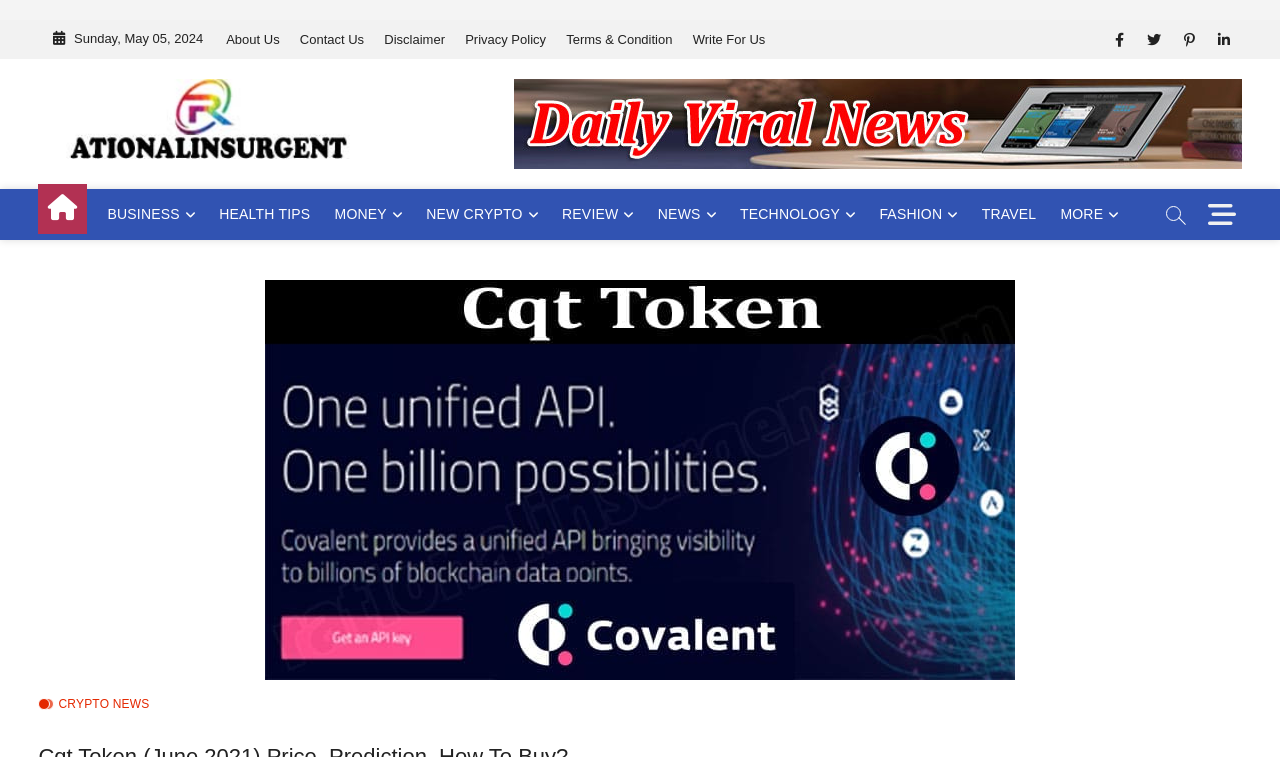Provide a short, one-word or phrase answer to the question below:
What is the name of the logo displayed on the webpage?

RATIONALINSURGENT LOGO